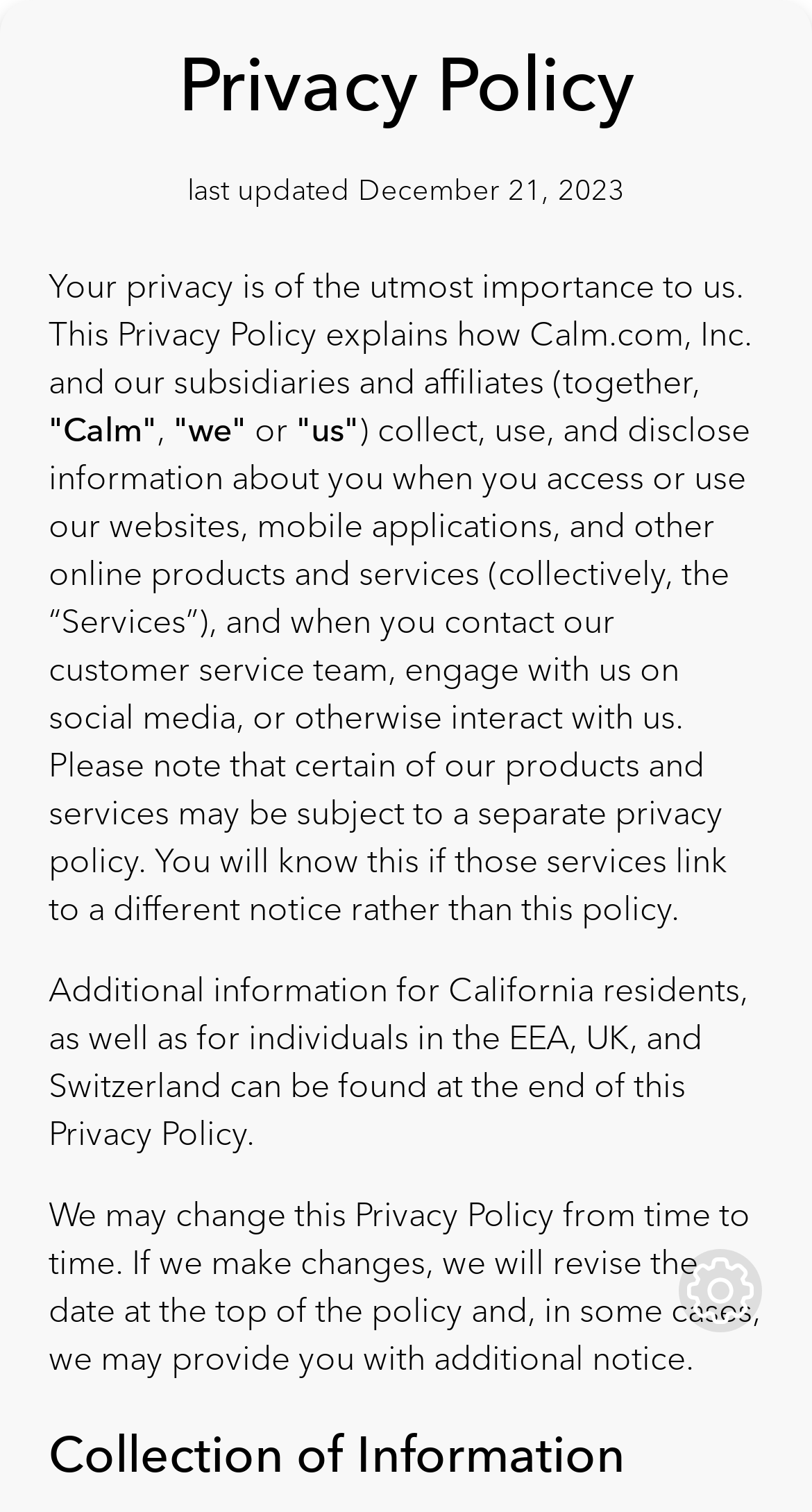Provide a single word or phrase to answer the given question: 
What is the position of the image on the webpage?

Bottom right